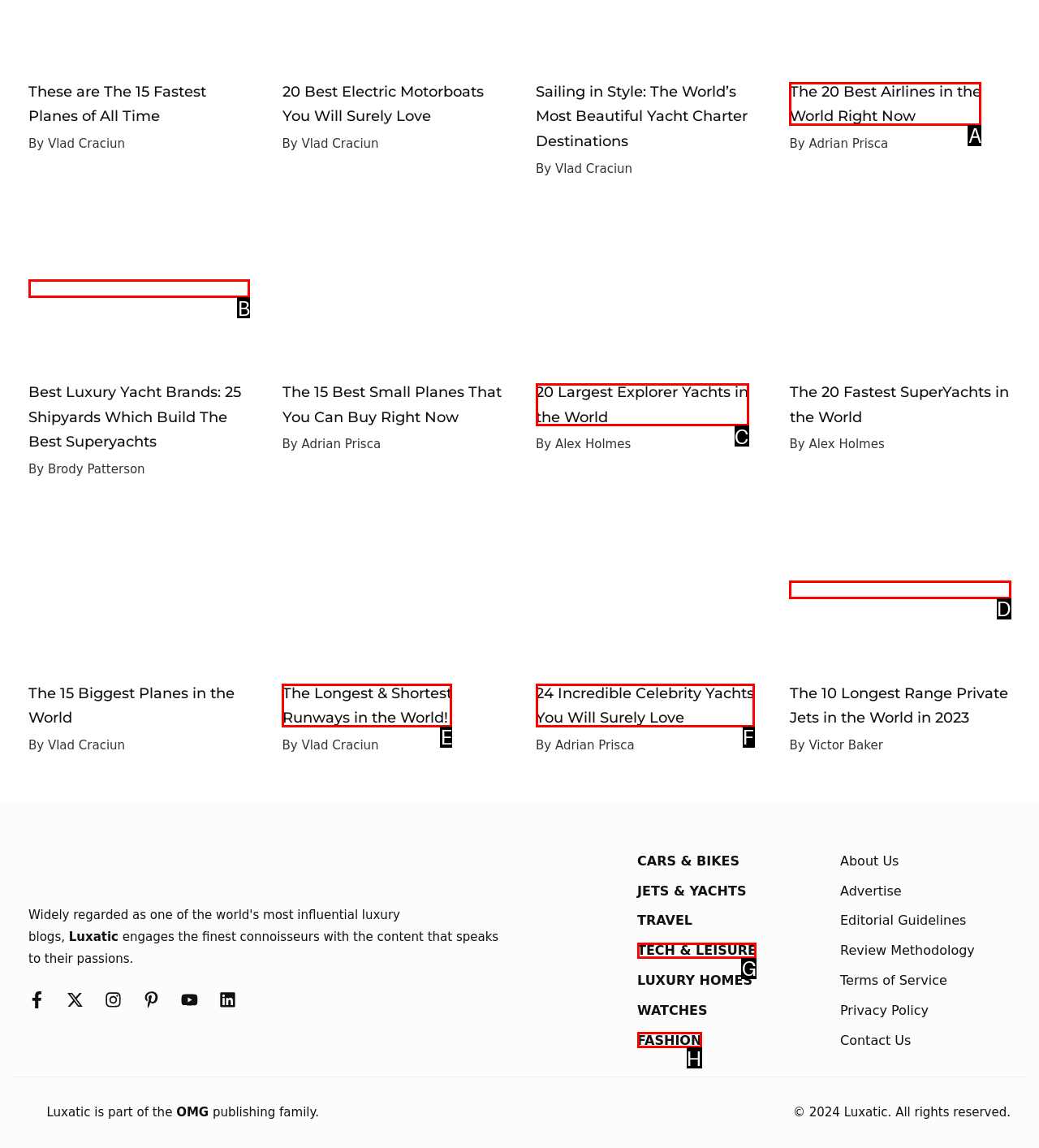Point out the option that aligns with the description: alt="Heesen Yachts Project Altea"
Provide the letter of the corresponding choice directly.

B